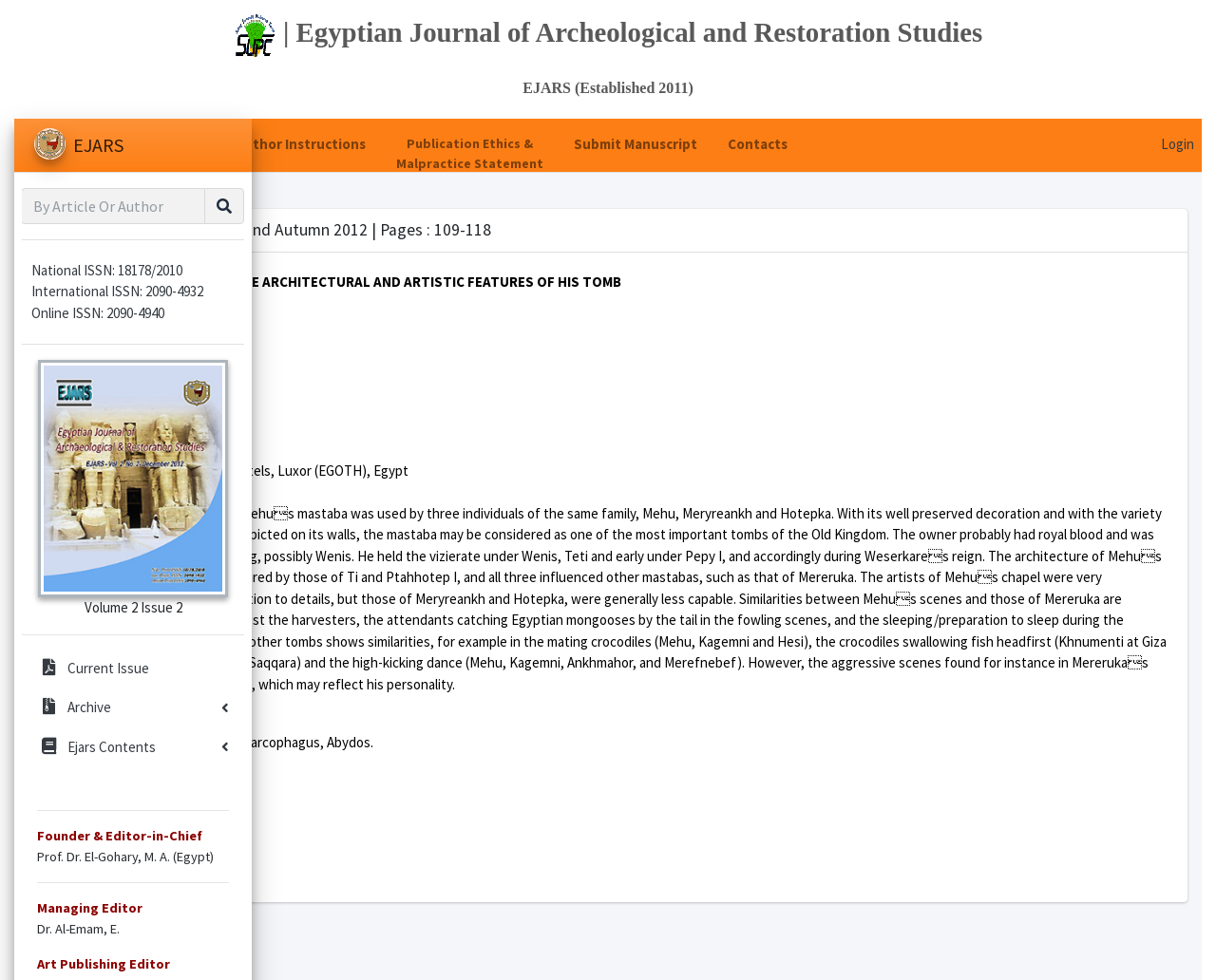What is the volume and issue number of the current journal?
Please answer the question as detailed as possible.

The volume and issue number can be found in the StaticText element, which reads 'Volume 2 Issue 2'.